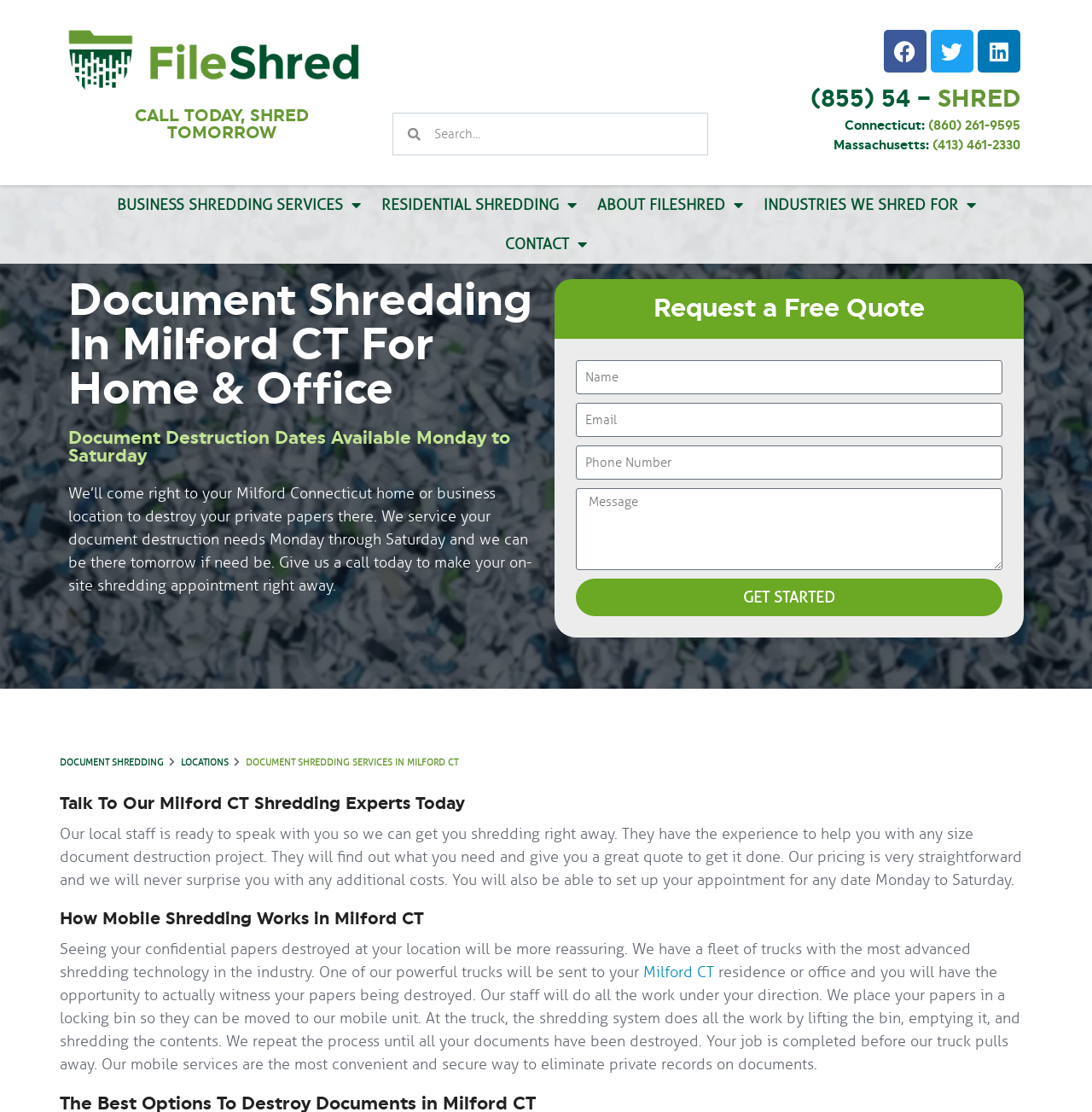What is the recommended way to set up a shredding appointment?
Provide a well-explained and detailed answer to the question.

The recommended way to set up a shredding appointment is to call today, as stated in the heading element located at the top of the webpage, with a bounding box of [0.078, 0.097, 0.328, 0.127]. This allows customers to quickly schedule an appointment and have their documents shredded as soon as possible.